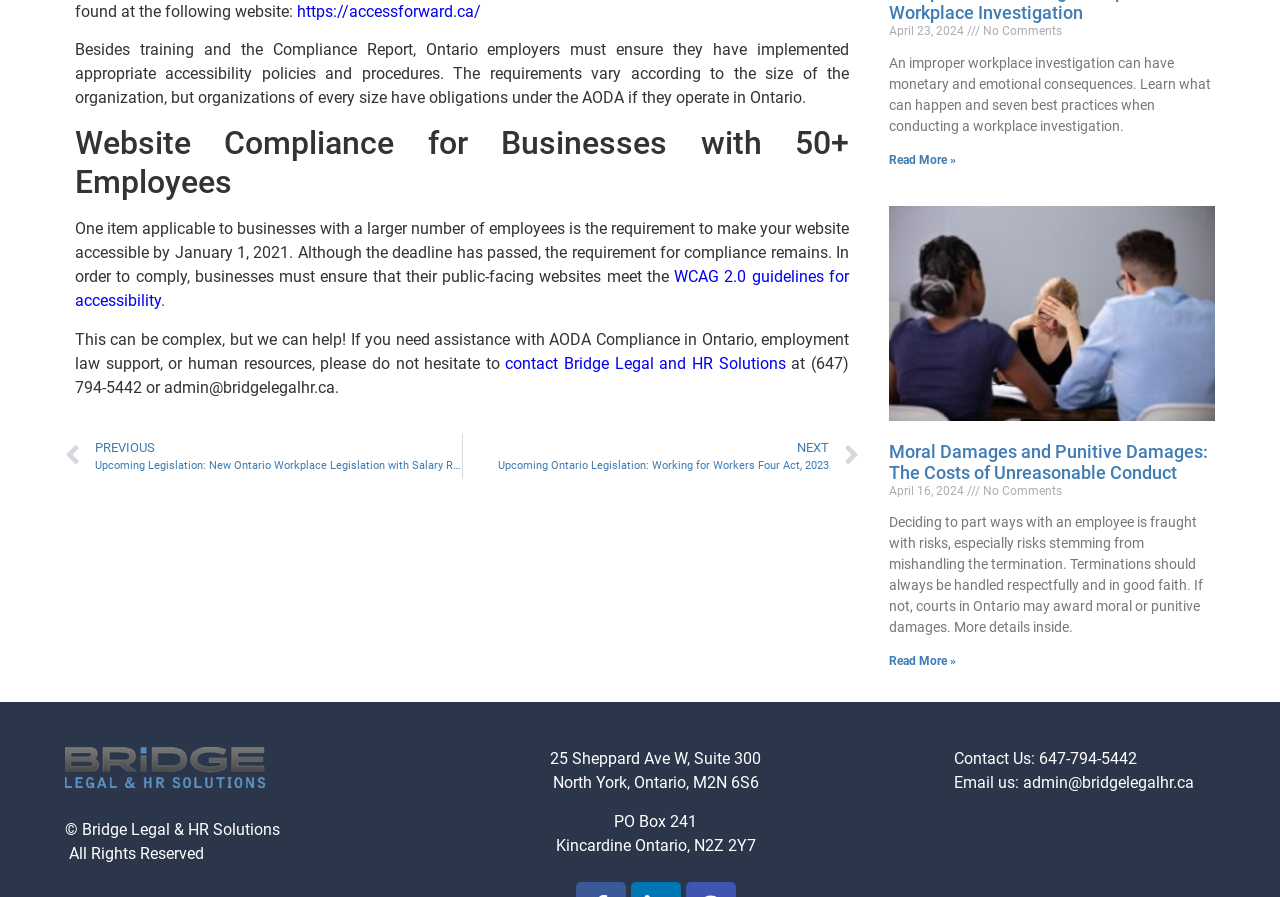Locate the bounding box coordinates of the area to click to fulfill this instruction: "Visit the Examples page". The bounding box should be presented as four float numbers between 0 and 1, in the order [left, top, right, bottom].

None